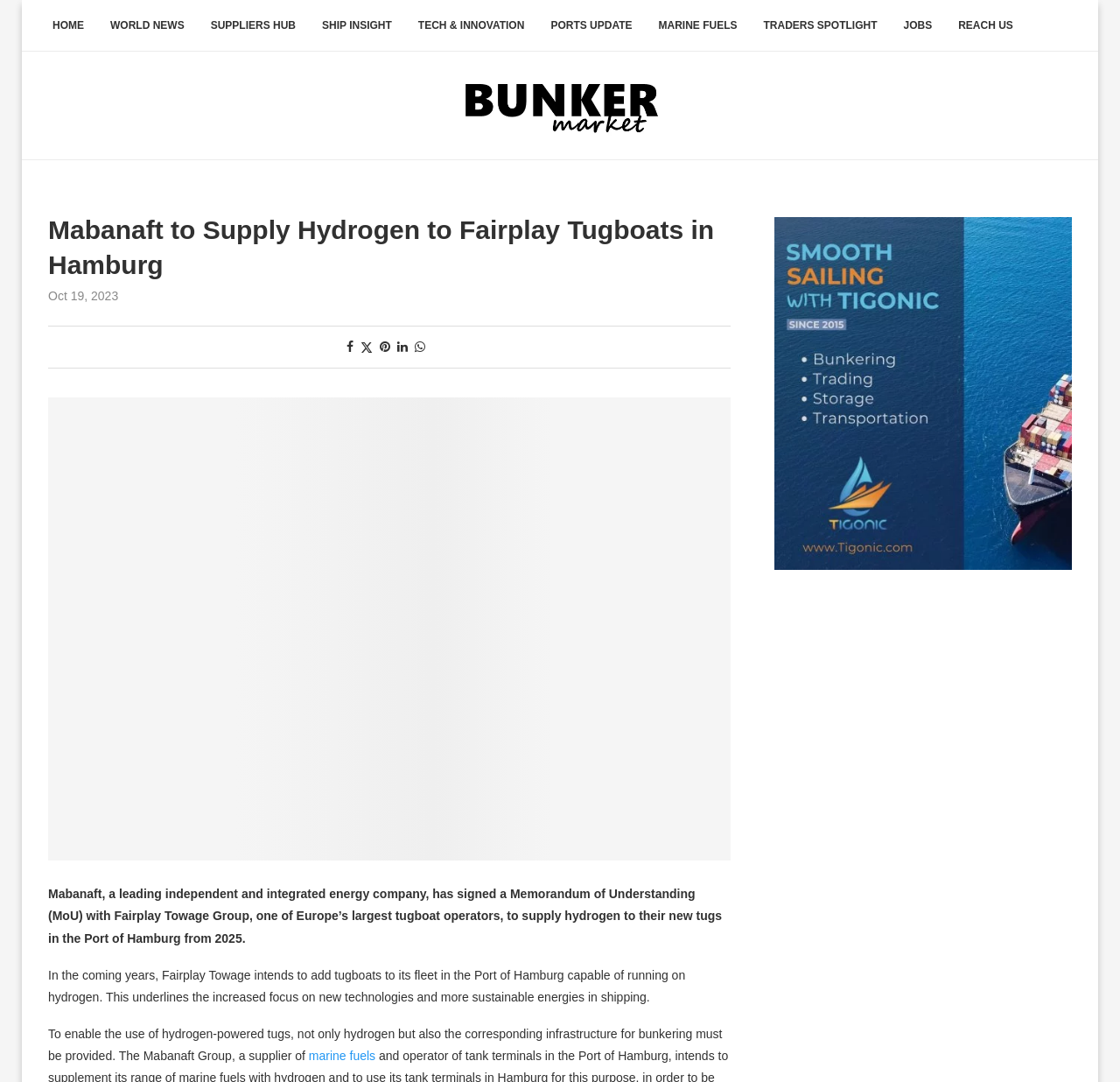What is the port where Fairplay Towage intends to add hydrogen-powered tugboats?
Refer to the screenshot and answer in one word or phrase.

Port of Hamburg